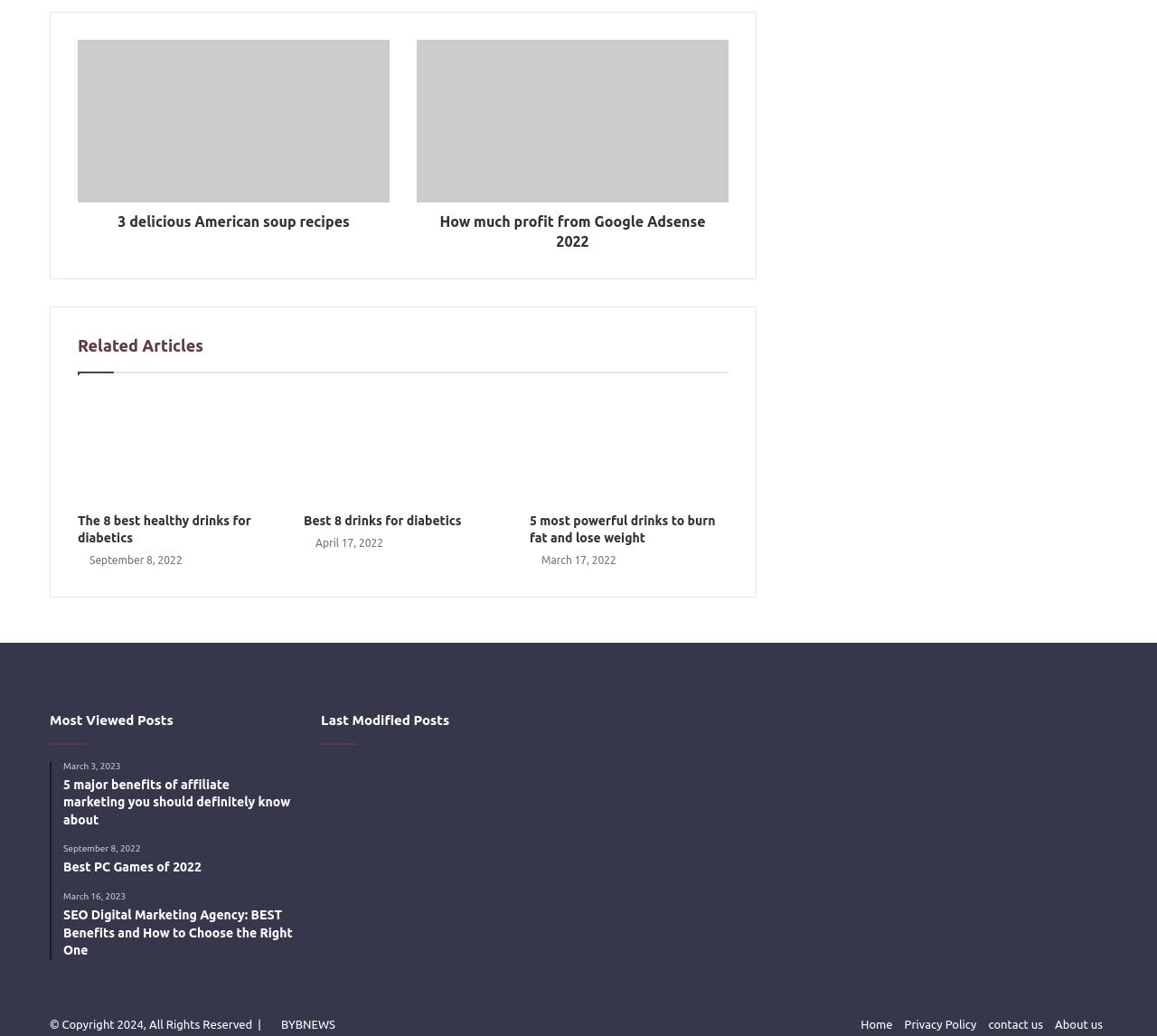Determine the bounding box coordinates of the UI element described below. Use the format (top-left x, top-left y, bottom-right x, bottom-right y) with floating point numbers between 0 and 1: aria-label="affiliate marketing api 2023"

[0.35, 0.832, 0.416, 0.873]